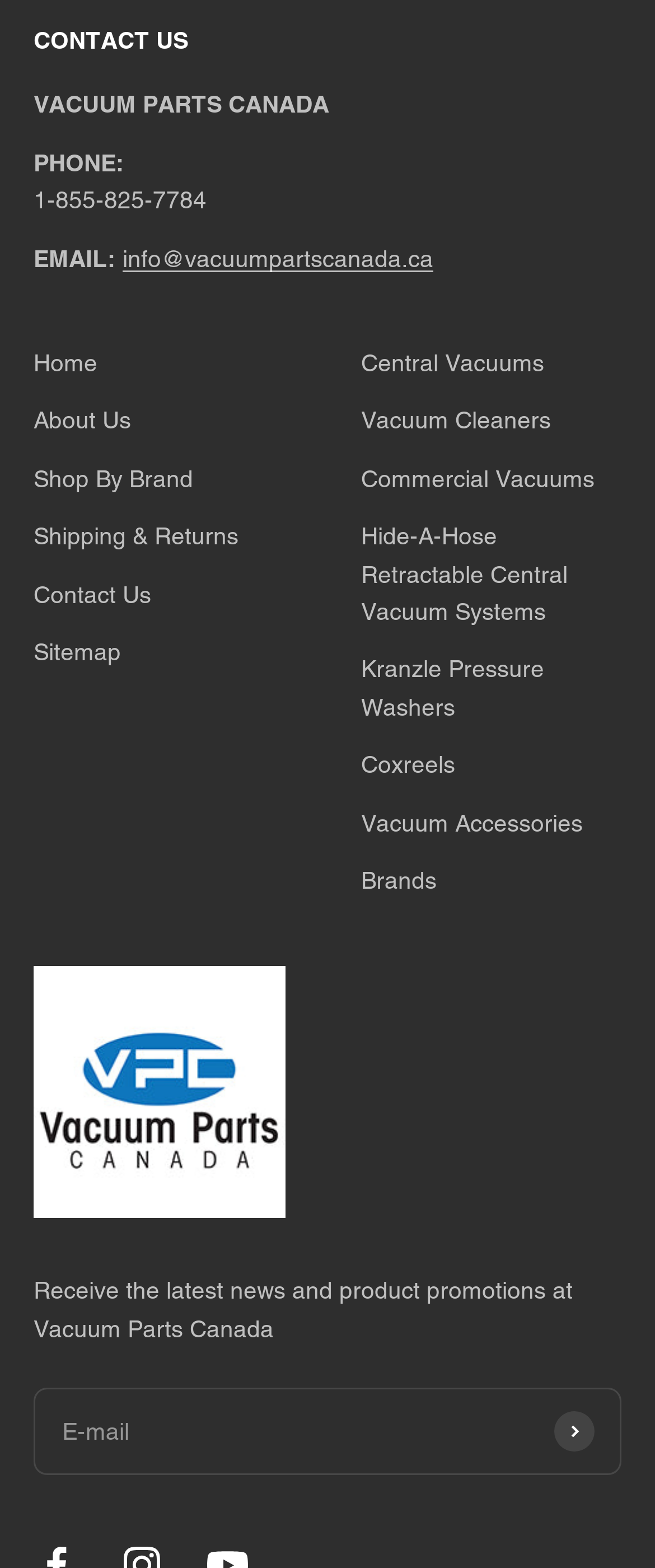Please specify the bounding box coordinates of the area that should be clicked to accomplish the following instruction: "Visit About Us page". The coordinates should consist of four float numbers between 0 and 1, i.e., [left, top, right, bottom].

[0.051, 0.256, 0.2, 0.28]